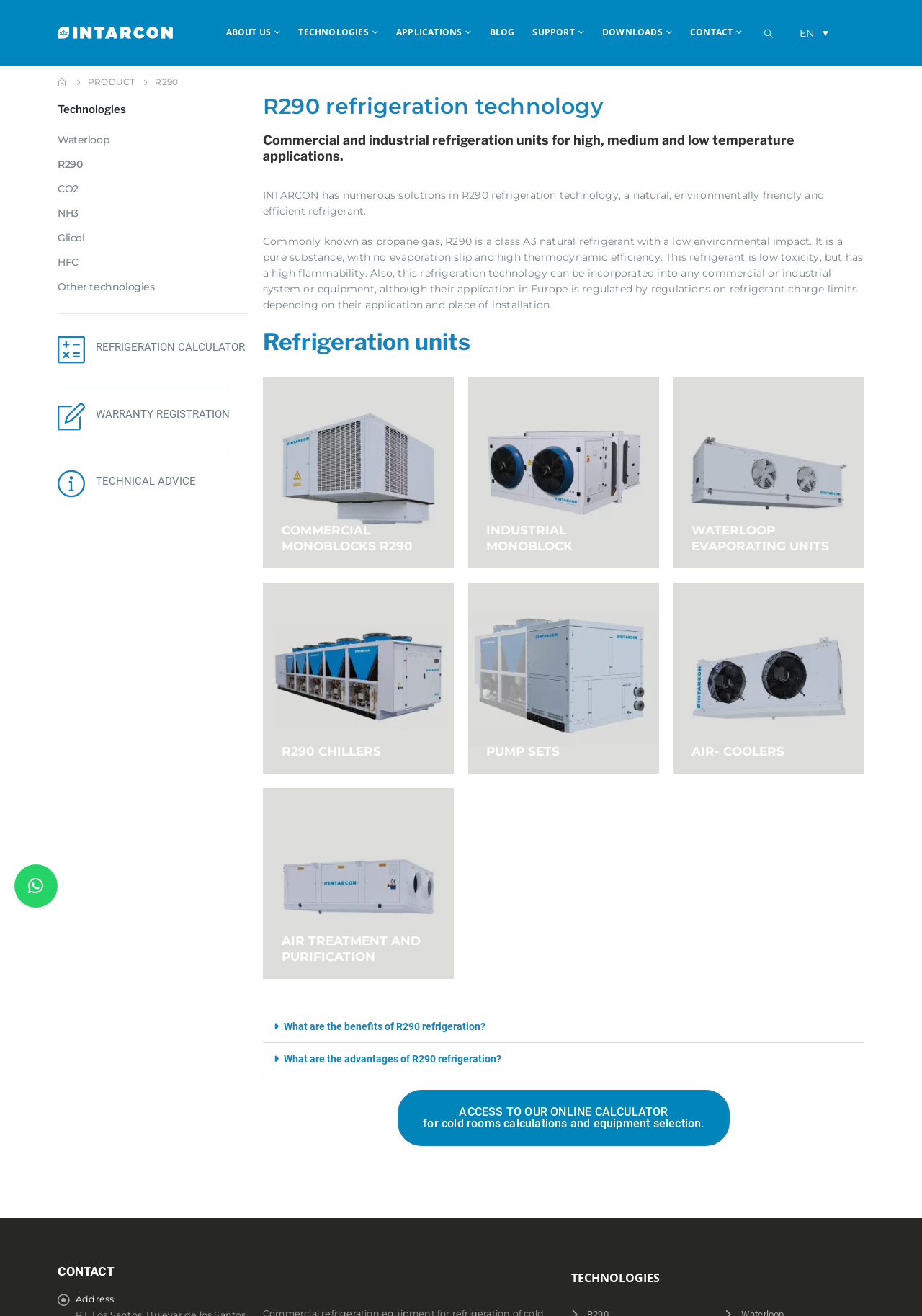Give a one-word or short phrase answer to the question: 
How many types of refrigeration units are shown on the webpage?

5